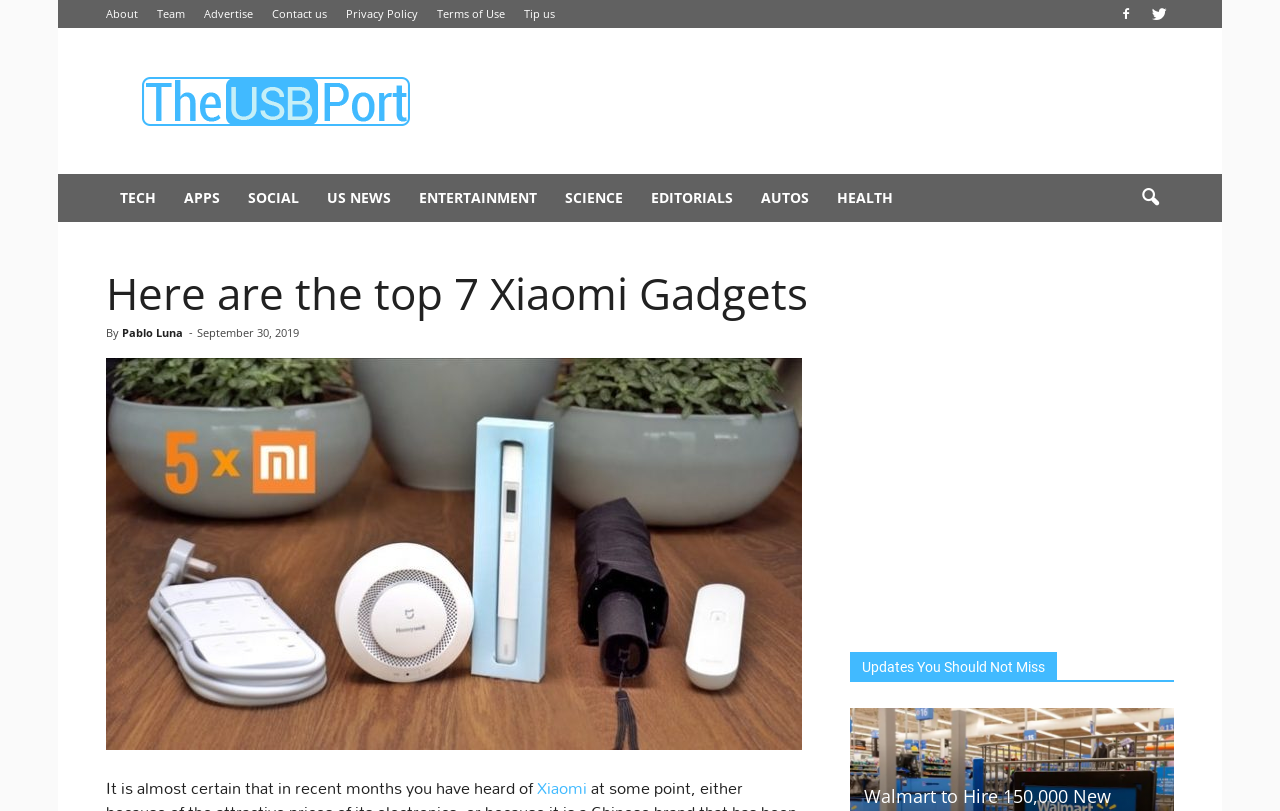Given the content of the image, can you provide a detailed answer to the question?
What is the date of the article?

The date is mentioned in the article header, where it says 'September 30, 2019'.